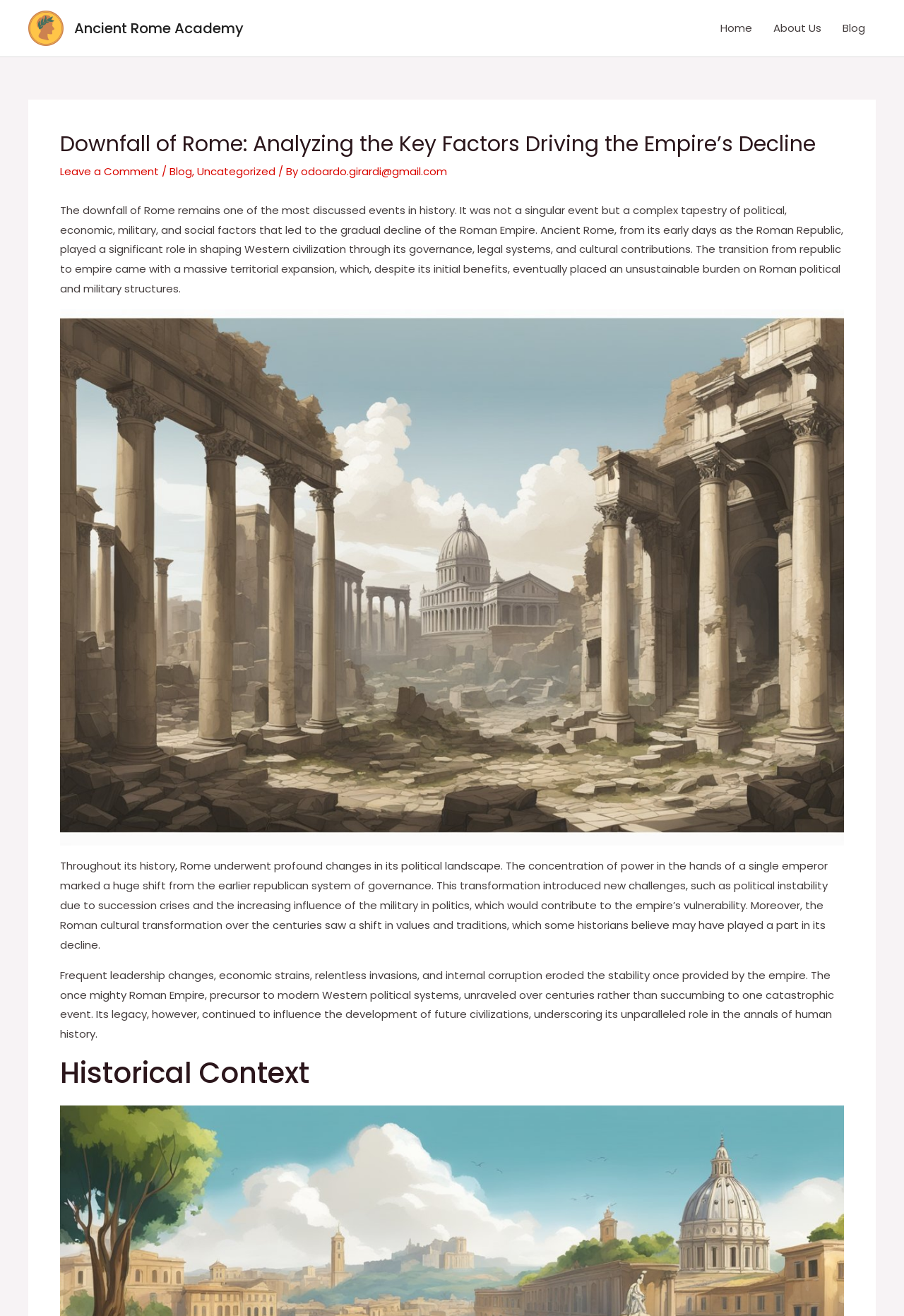Determine the coordinates of the bounding box that should be clicked to complete the instruction: "read about the downfall of Rome". The coordinates should be represented by four float numbers between 0 and 1: [left, top, right, bottom].

[0.066, 0.154, 0.933, 0.225]